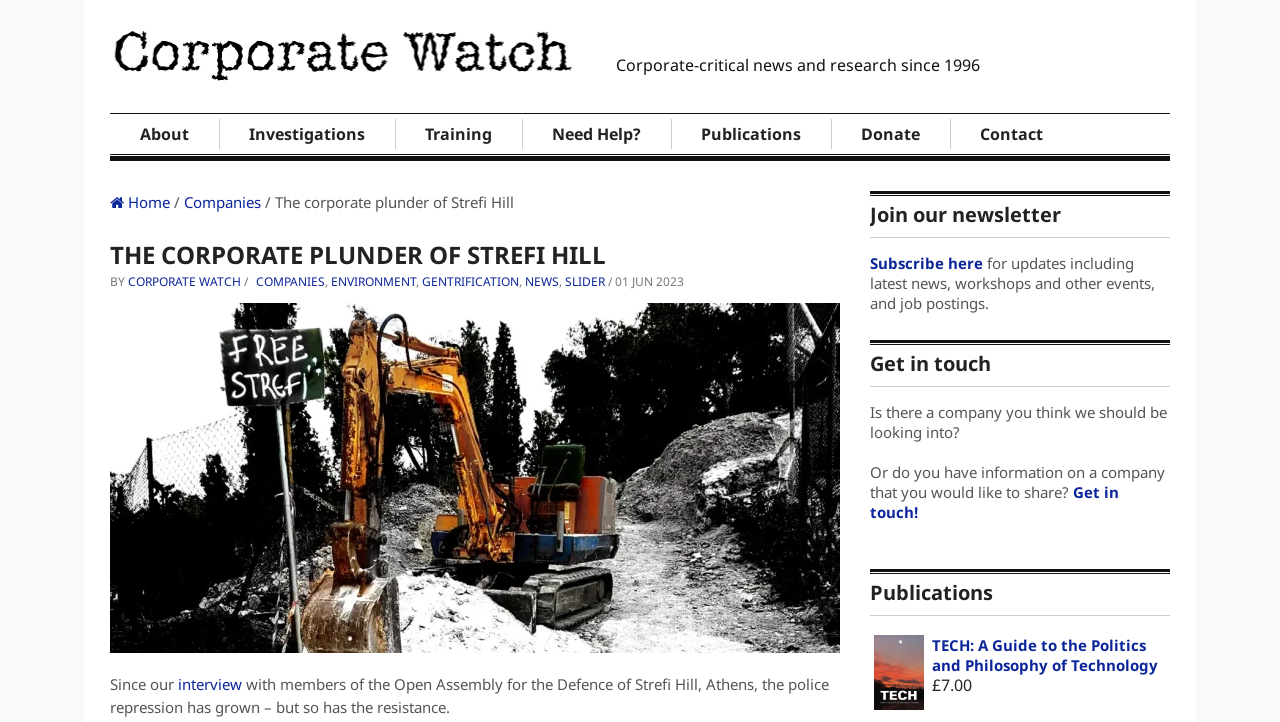Identify the bounding box coordinates of the clickable section necessary to follow the following instruction: "Subscribe to the newsletter". The coordinates should be presented as four float numbers from 0 to 1, i.e., [left, top, right, bottom].

[0.68, 0.35, 0.768, 0.378]